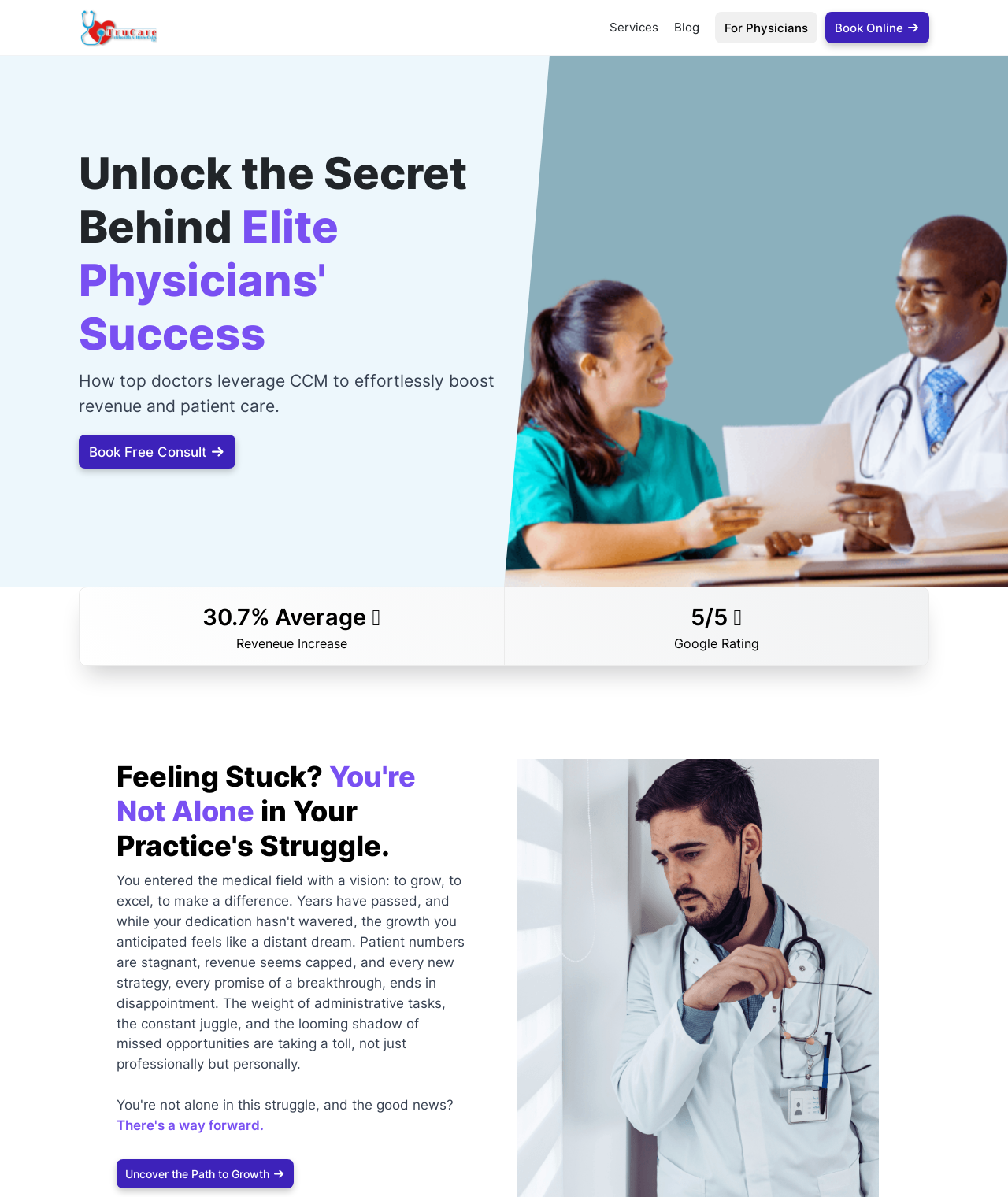What is the topic of the main heading?
Refer to the screenshot and respond with a concise word or phrase.

Physicians' Success